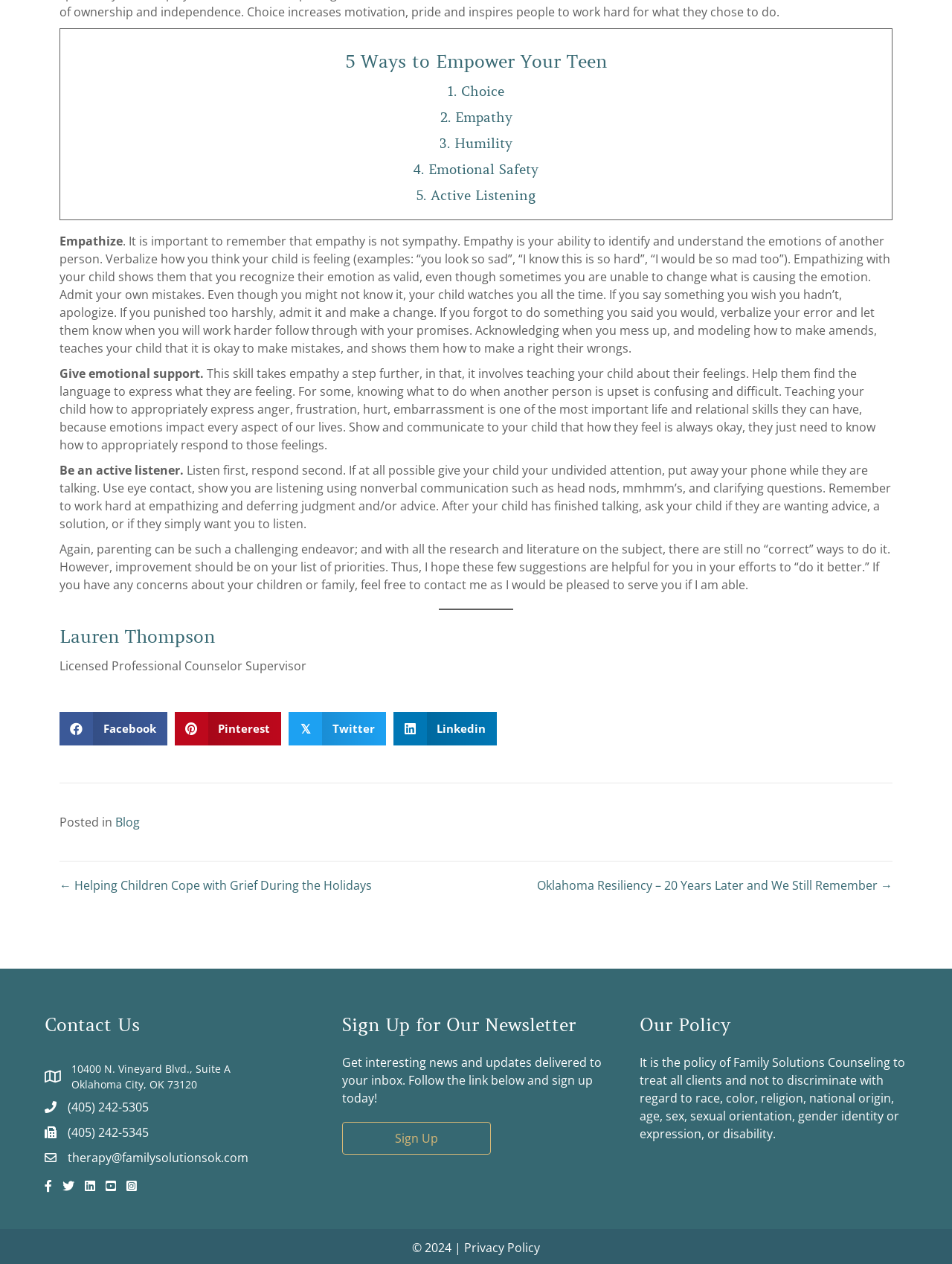Identify the bounding box coordinates of the area you need to click to perform the following instruction: "Read the 'Posts' navigation".

[0.062, 0.693, 0.938, 0.708]